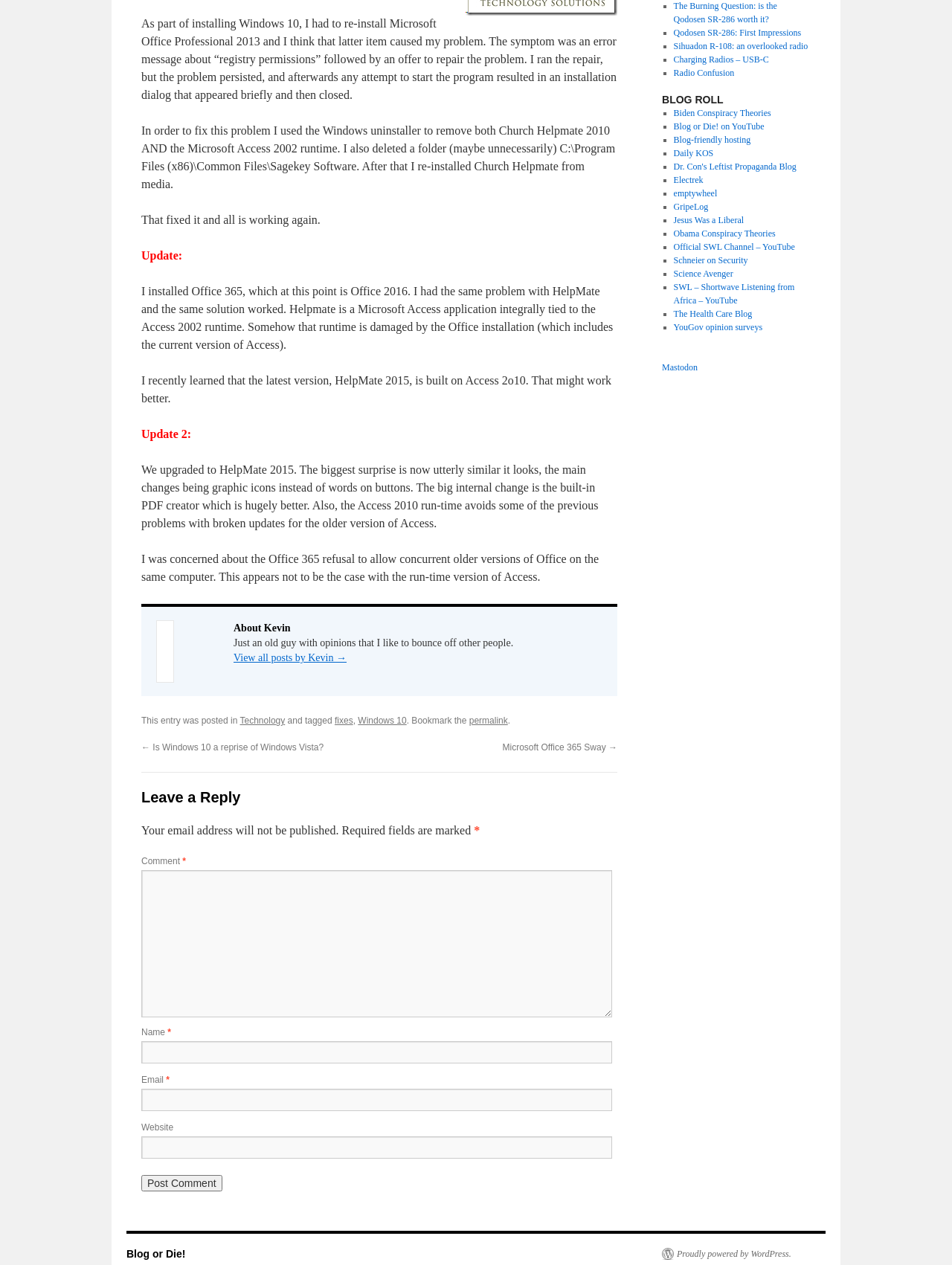Identify the bounding box coordinates for the UI element described as: "Qodosen SR-286: First Impressions". The coordinates should be provided as four floats between 0 and 1: [left, top, right, bottom].

[0.707, 0.022, 0.842, 0.03]